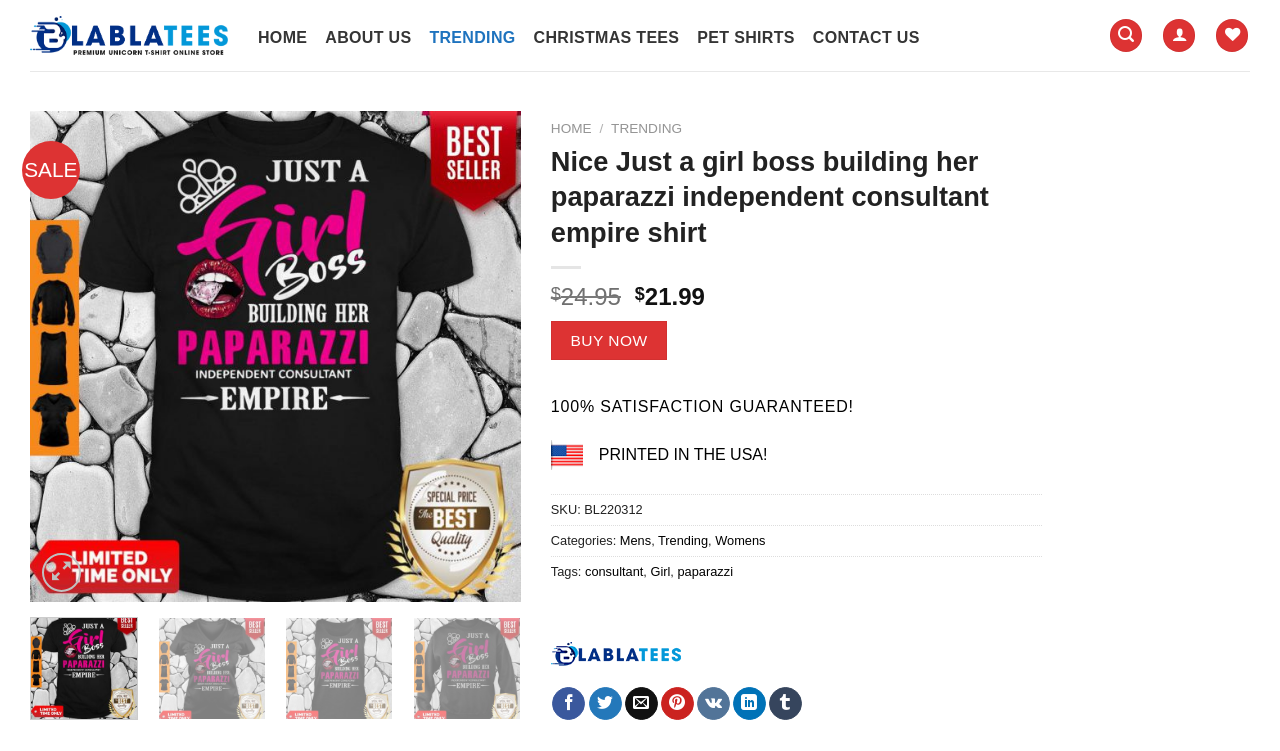Please find the bounding box coordinates of the clickable region needed to complete the following instruction: "Read the recent news". The bounding box coordinates must consist of four float numbers between 0 and 1, i.e., [left, top, right, bottom].

None